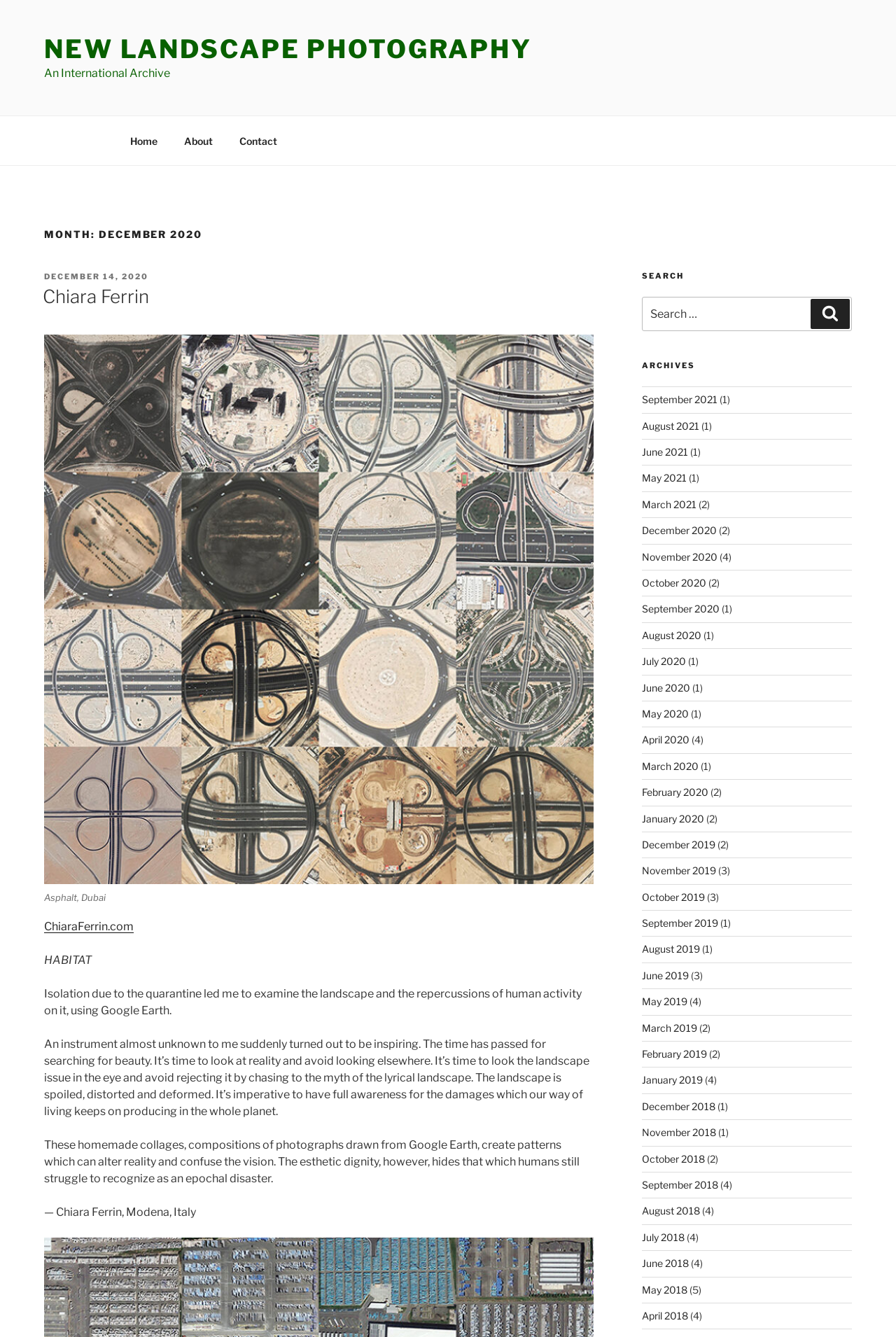Identify the bounding box coordinates of the region that needs to be clicked to carry out this instruction: "Read the post from Chiara Ferrin". Provide these coordinates as four float numbers ranging from 0 to 1, i.e., [left, top, right, bottom].

[0.049, 0.203, 0.662, 0.244]